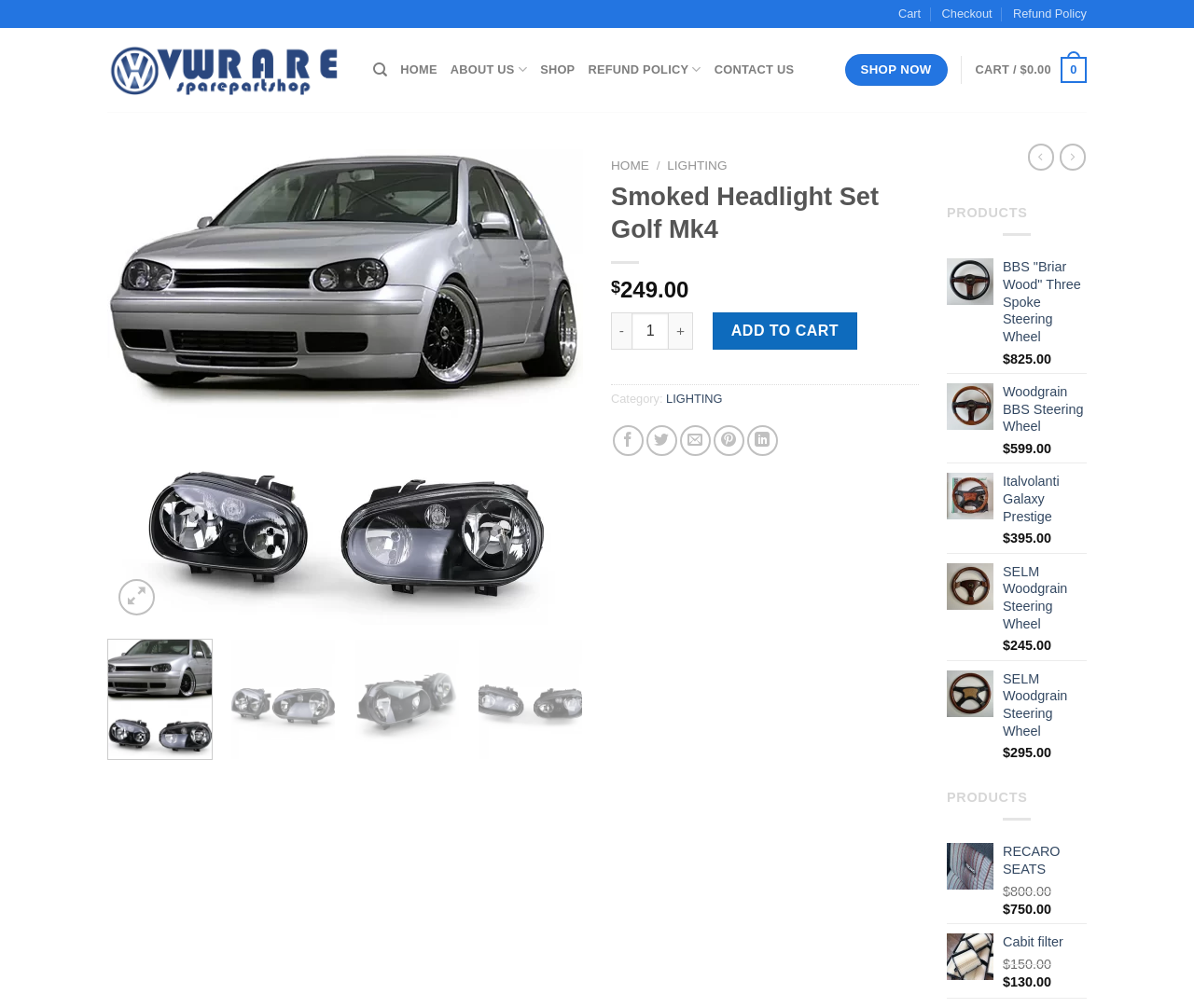Specify the bounding box coordinates of the region I need to click to perform the following instruction: "Click on the 'ADD TO CART' button". The coordinates must be four float numbers in the range of 0 to 1, i.e., [left, top, right, bottom].

[0.597, 0.31, 0.718, 0.347]